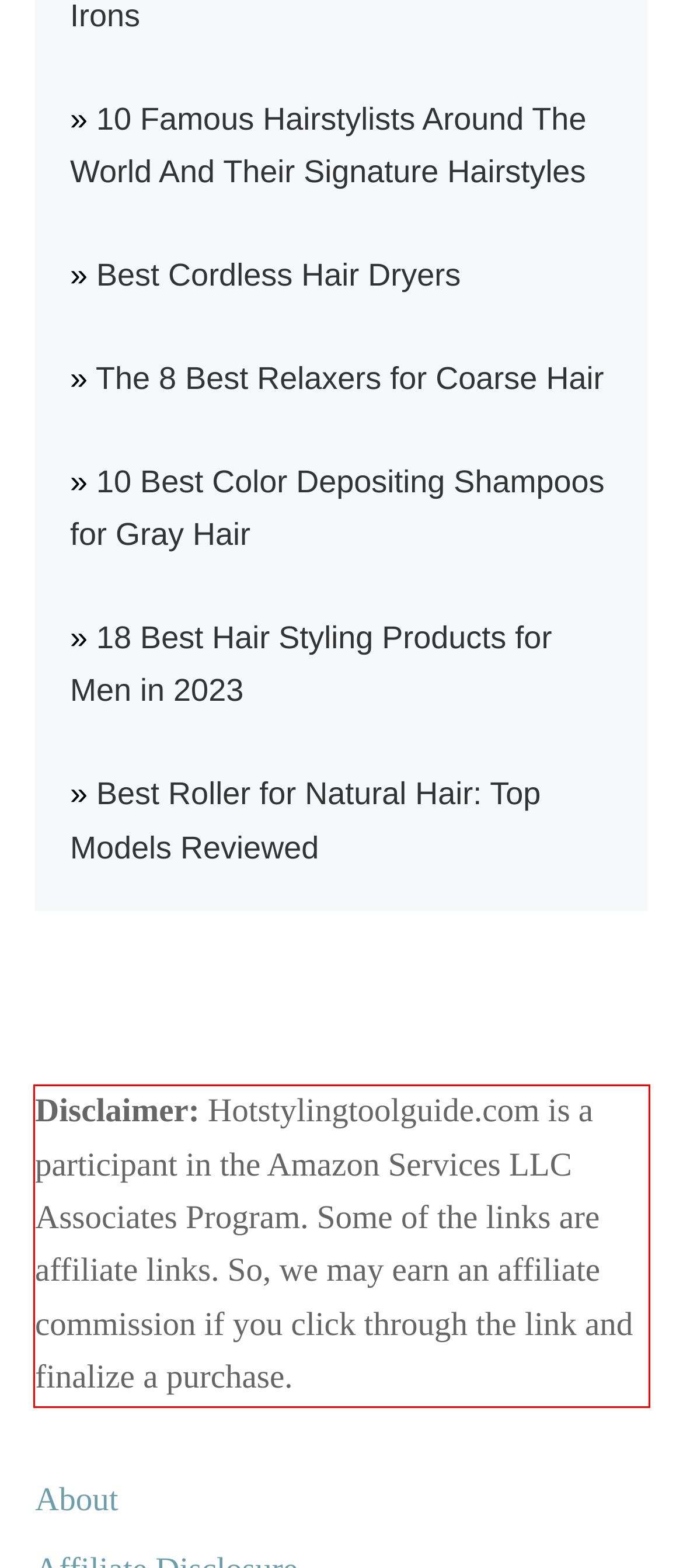Examine the webpage screenshot and use OCR to obtain the text inside the red bounding box.

Disclaimer: Hotstylingtoolguide.com is a participant in the Amazon Services LLC Associates Program. Some of the links are affiliate links. So, we may earn an affiliate commission if you click through the link and finalize a purchase.